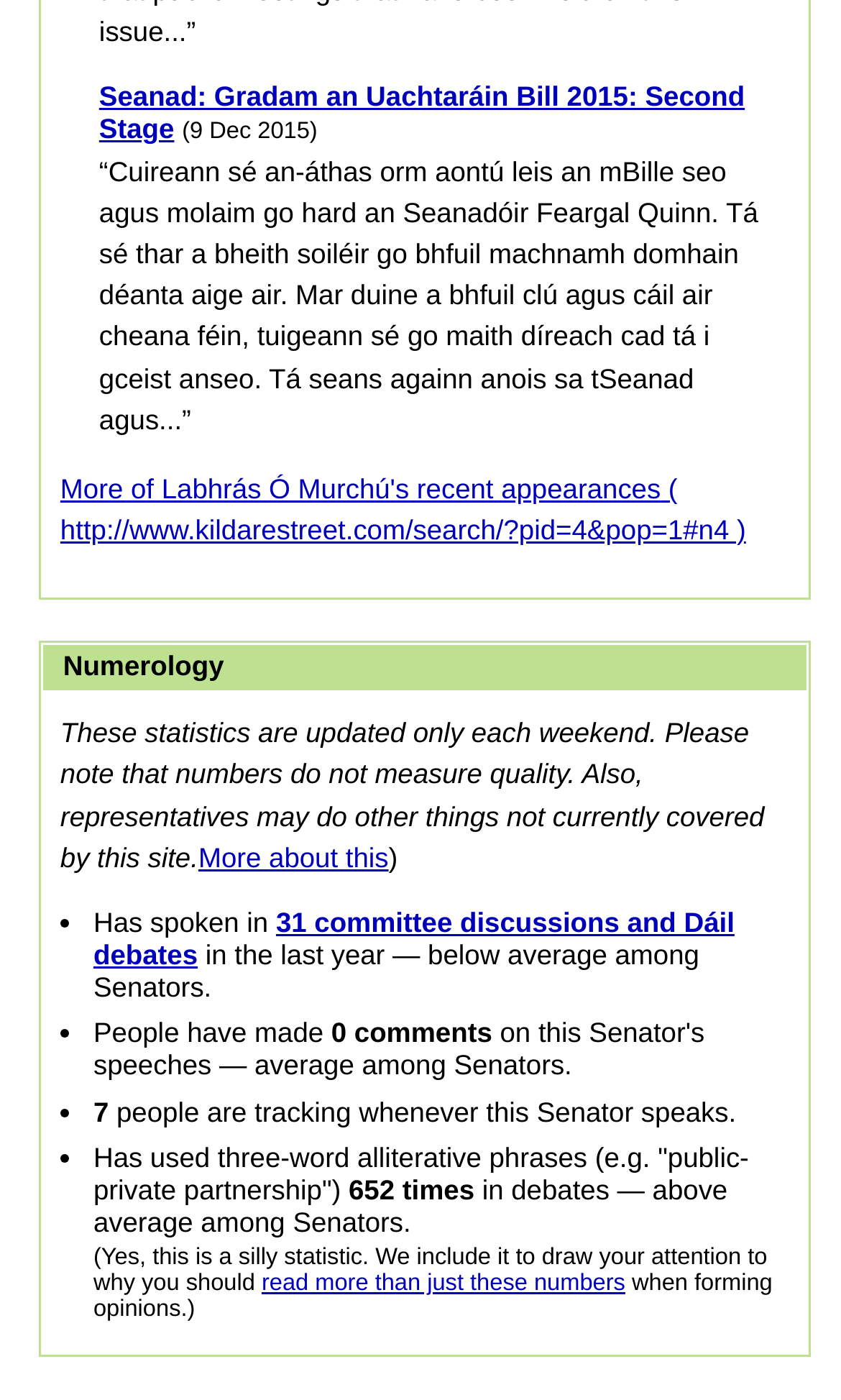Locate the bounding box of the UI element with the following description: "More about this".

[0.236, 0.601, 0.462, 0.624]